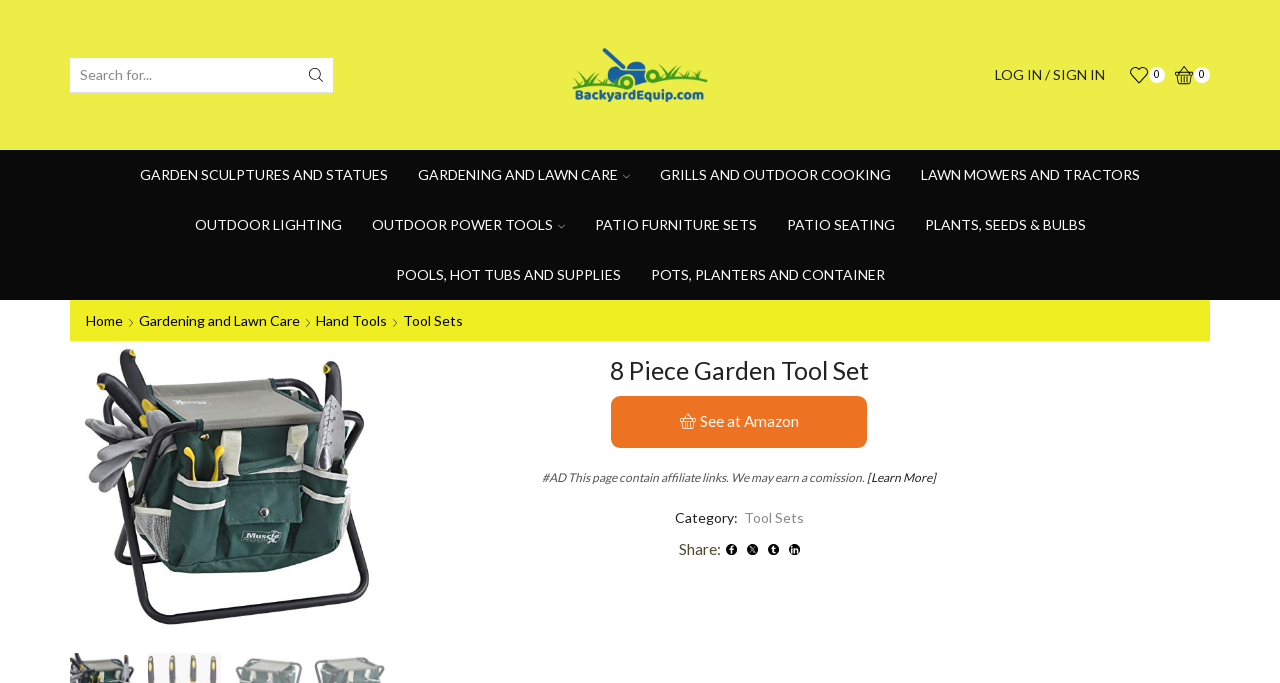Find the bounding box coordinates of the clickable area that will achieve the following instruction: "Click on the 8 Piece Garden Tool Set link".

[0.055, 0.499, 0.305, 0.942]